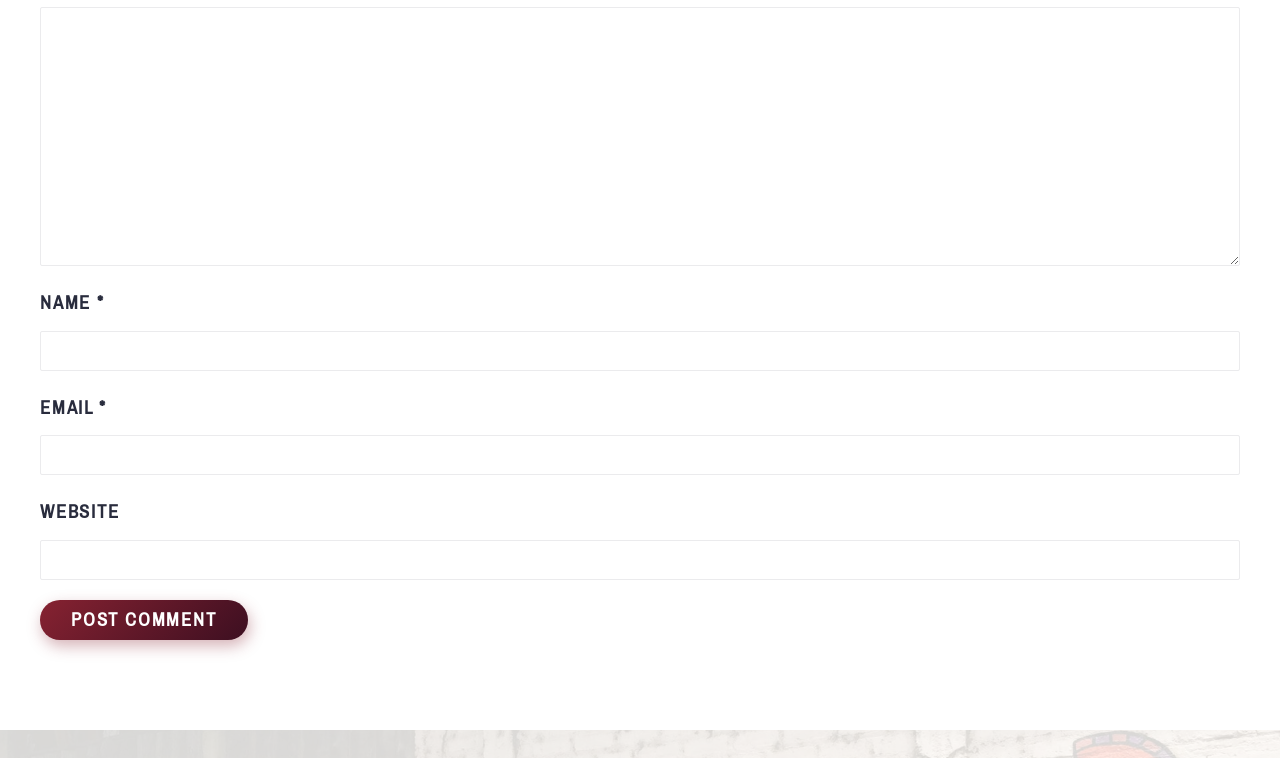What is the purpose of the textbox labeled 'COMMENT'?
Give a one-word or short phrase answer based on the image.

To input comment